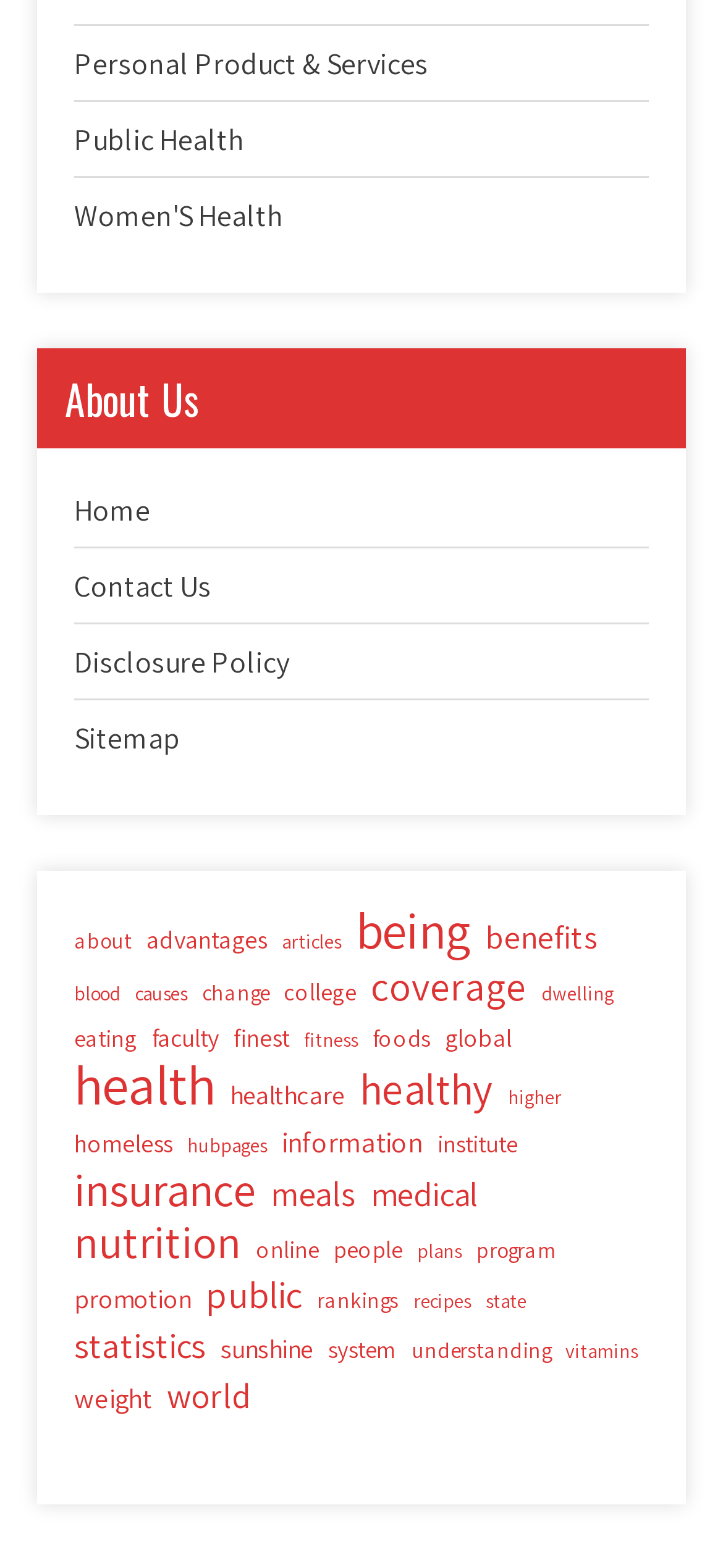Identify the bounding box coordinates for the element you need to click to achieve the following task: "Click on Personal Product & Services". Provide the bounding box coordinates as four float numbers between 0 and 1, in the form [left, top, right, bottom].

[0.103, 0.028, 0.592, 0.053]